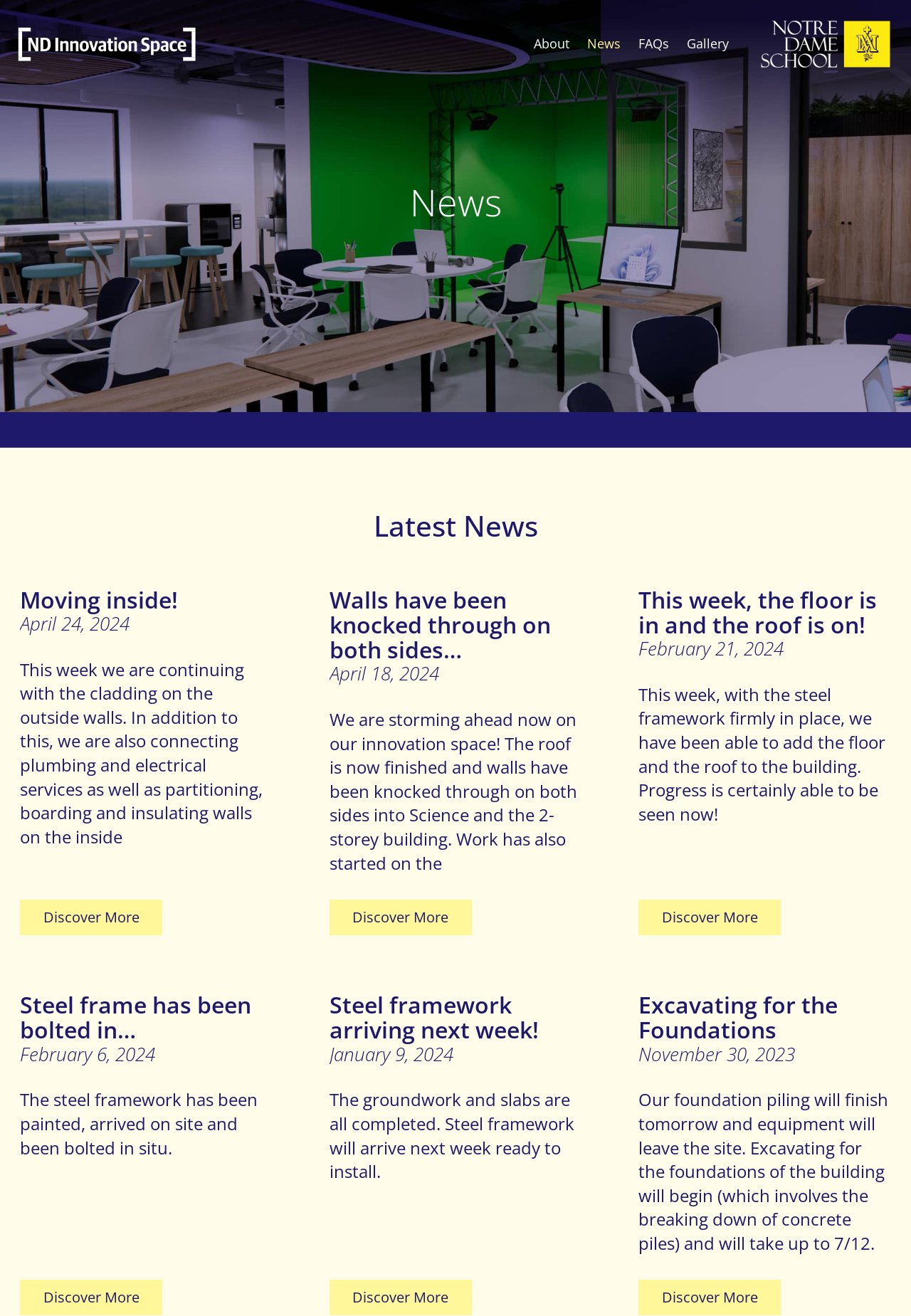Please locate the bounding box coordinates for the element that should be clicked to achieve the following instruction: "Read more about 'Moving inside!' news". Ensure the coordinates are given as four float numbers between 0 and 1, i.e., [left, top, right, bottom].

[0.022, 0.684, 0.178, 0.711]